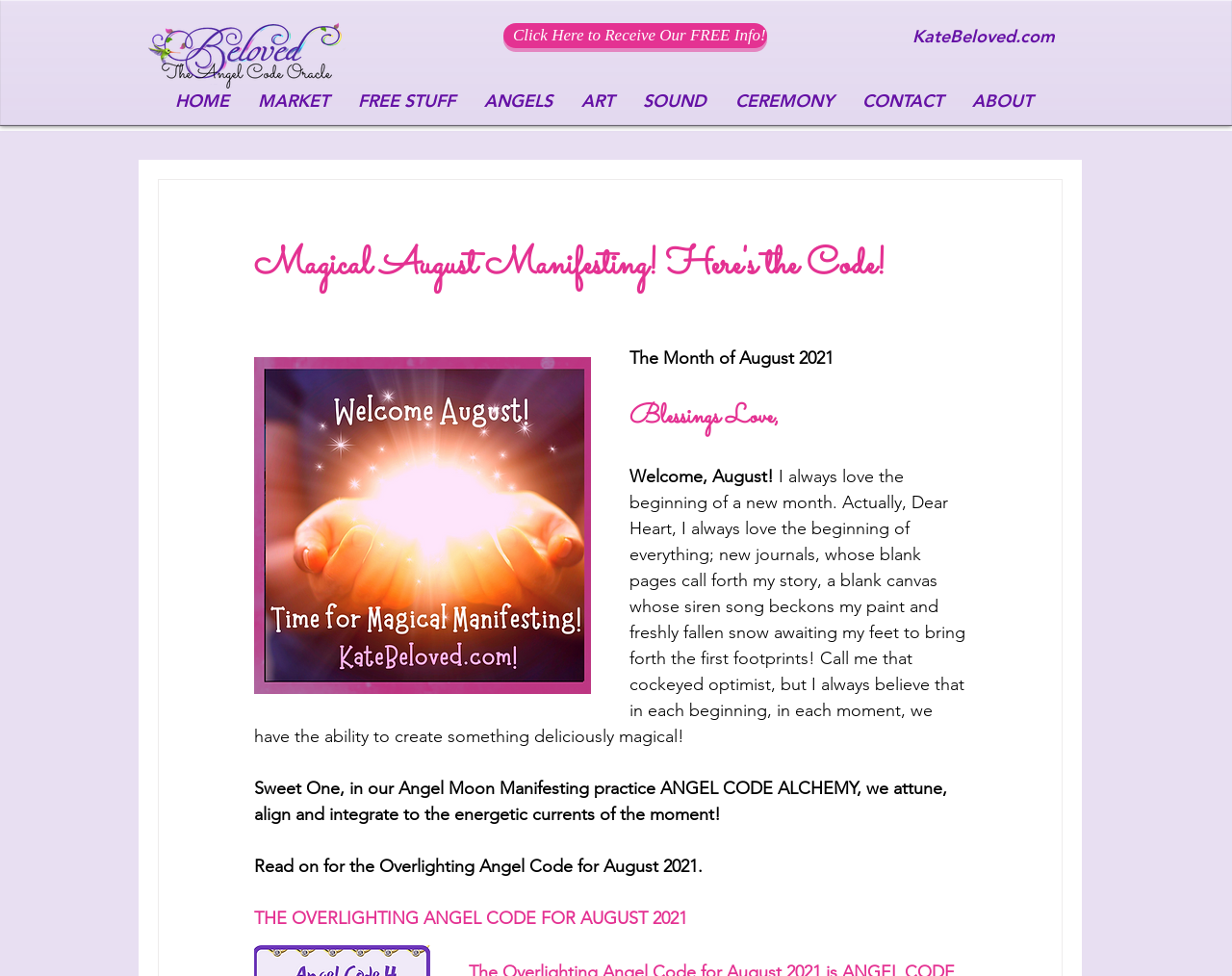Determine the bounding box coordinates of the element's region needed to click to follow the instruction: "Go to the HOME page". Provide these coordinates as four float numbers between 0 and 1, formatted as [left, top, right, bottom].

[0.13, 0.077, 0.198, 0.129]